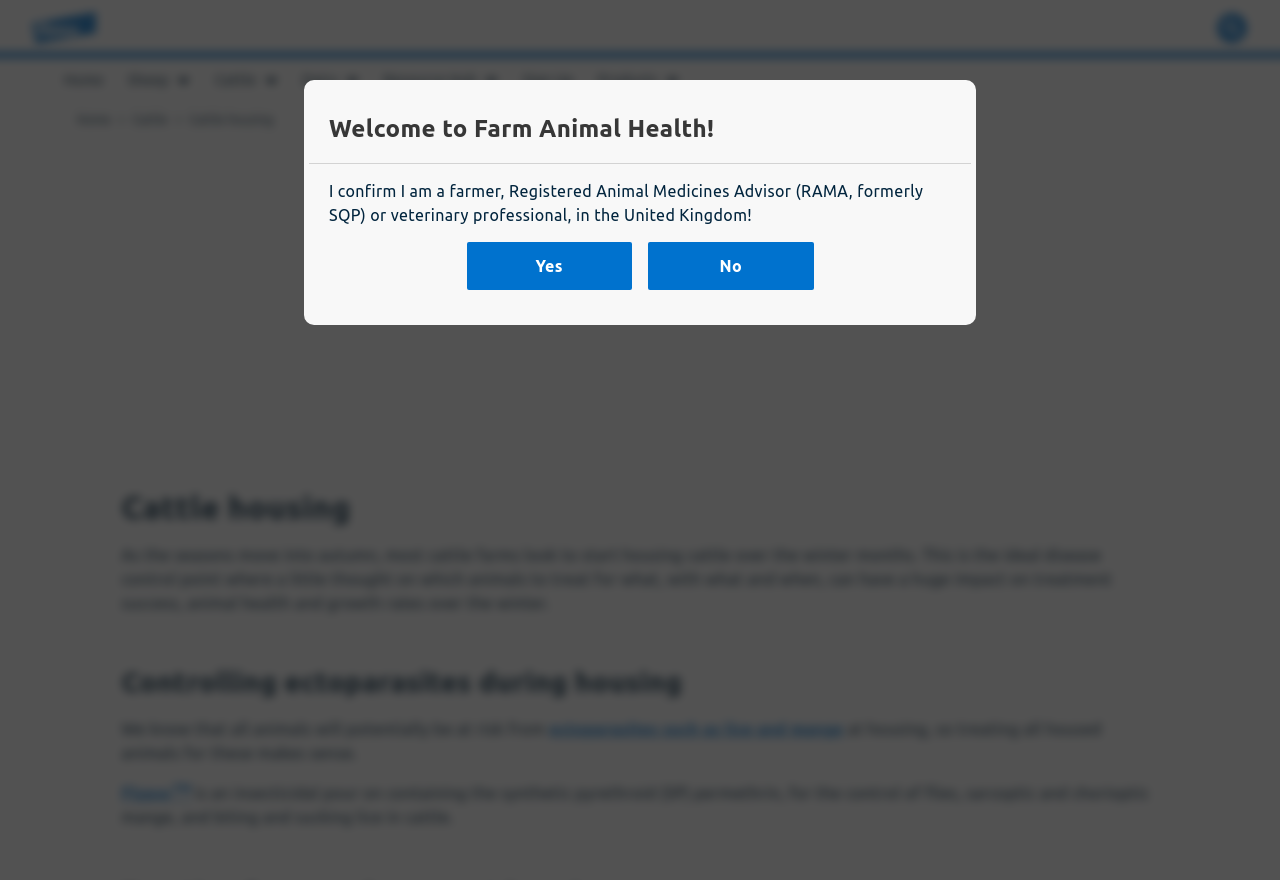Find the bounding box coordinates for the area you need to click to carry out the instruction: "Search for something". The coordinates should be four float numbers between 0 and 1, indicated as [left, top, right, bottom].

[0.95, 0.014, 0.975, 0.05]